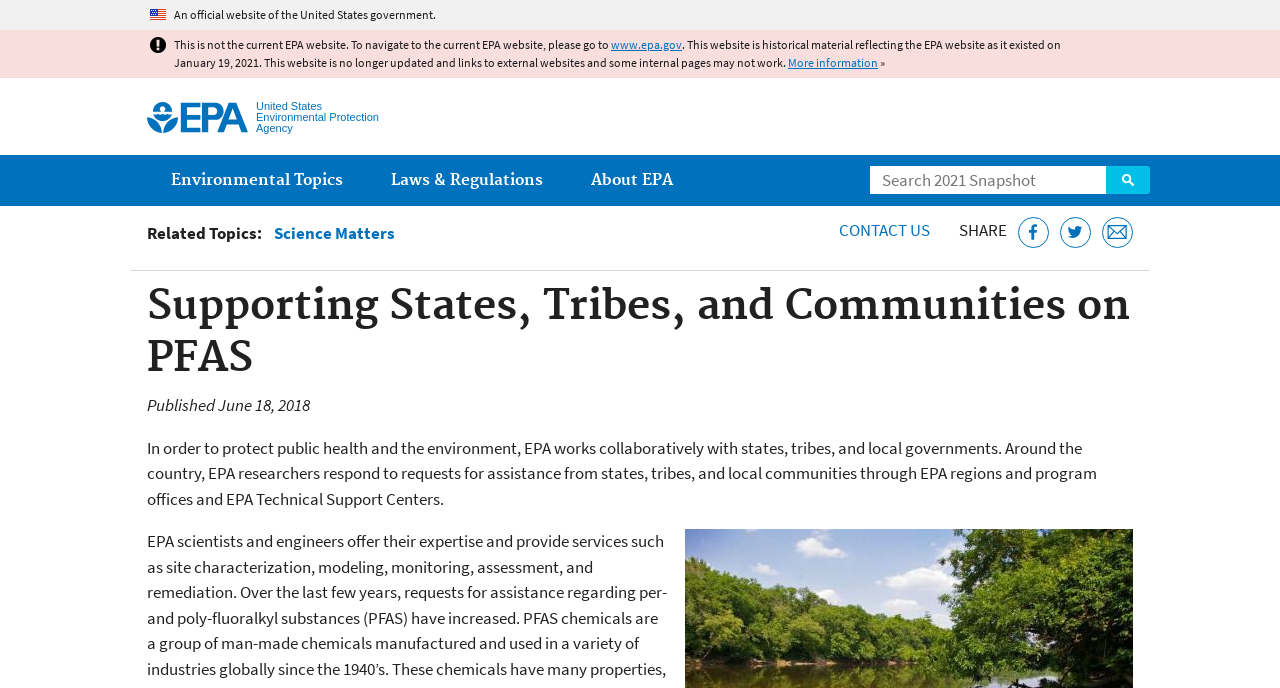What can be done with the search box?
Refer to the screenshot and deliver a thorough answer to the question presented.

The search box is located at the top-right corner of the webpage, and it has a button labeled 'Search'. This suggests that users can enter keywords or phrases into the search box and click the 'Search' button to search for relevant information on the webpage.